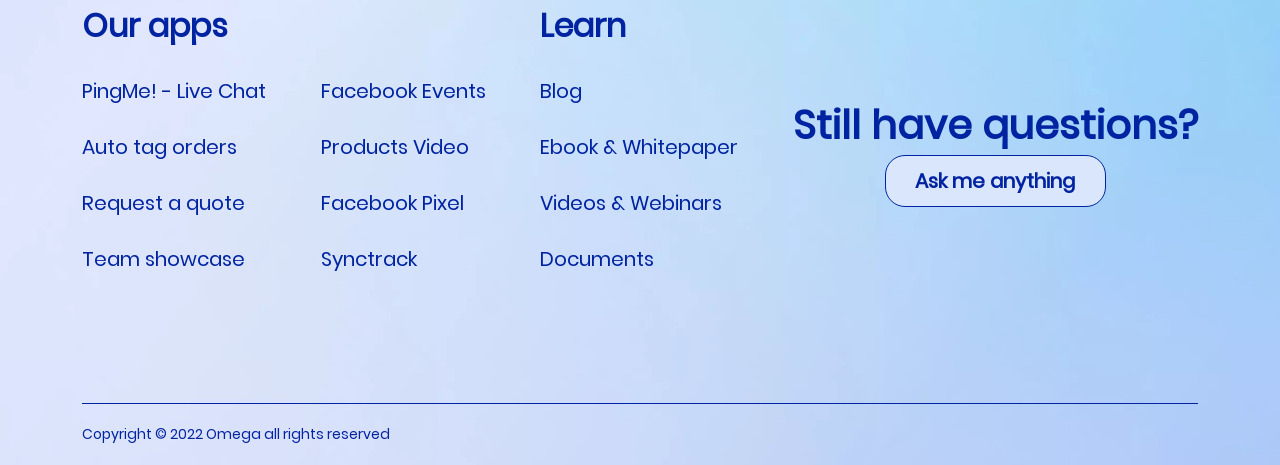Find the UI element described as: "Documents" and predict its bounding box coordinates. Ensure the coordinates are four float numbers between 0 and 1, [left, top, right, bottom].

[0.422, 0.527, 0.511, 0.587]